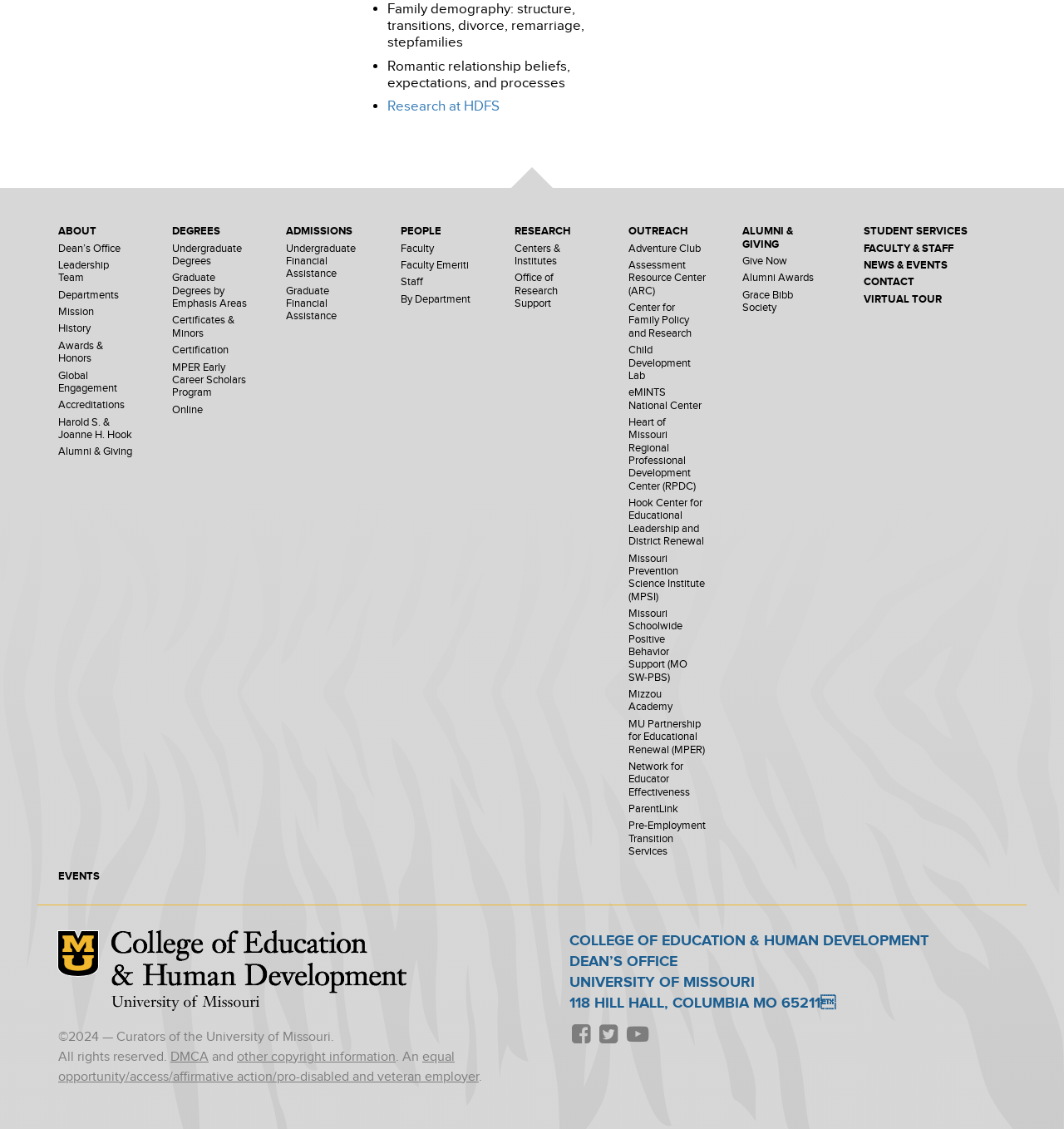Locate the bounding box coordinates of the clickable region to complete the following instruction: "Go to DEGREES."

[0.162, 0.2, 0.266, 0.211]